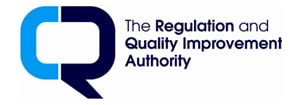Use a single word or phrase to respond to the question:
Where does the RQIA operate?

Northern Ireland